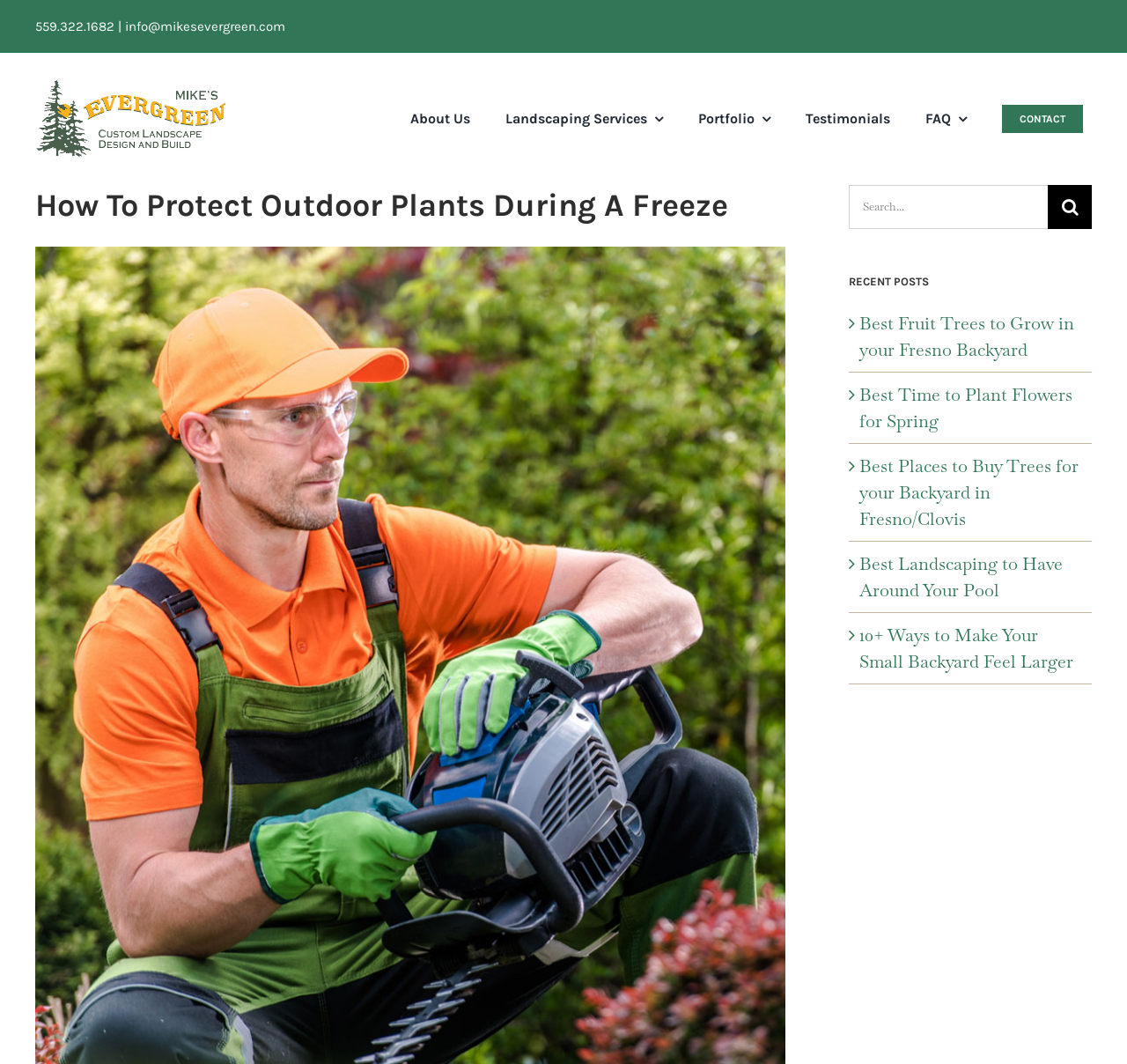Identify the bounding box coordinates of the area you need to click to perform the following instruction: "Search for something".

[0.753, 0.174, 0.93, 0.215]